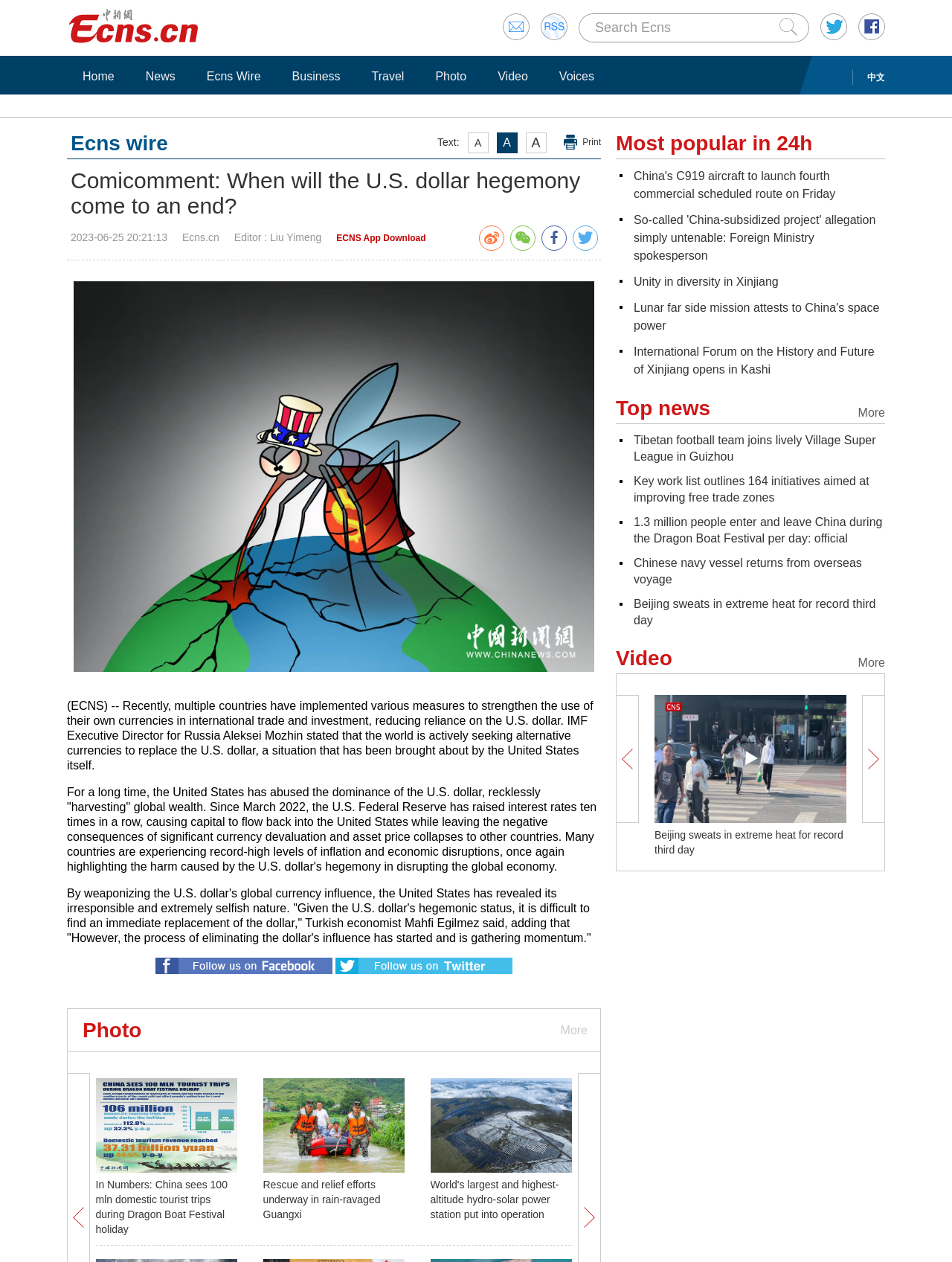Find the bounding box of the UI element described as: "Unity in diversity in Xinjiang". The bounding box coordinates should be given as four float values between 0 and 1, i.e., [left, top, right, bottom].

[0.666, 0.218, 0.818, 0.228]